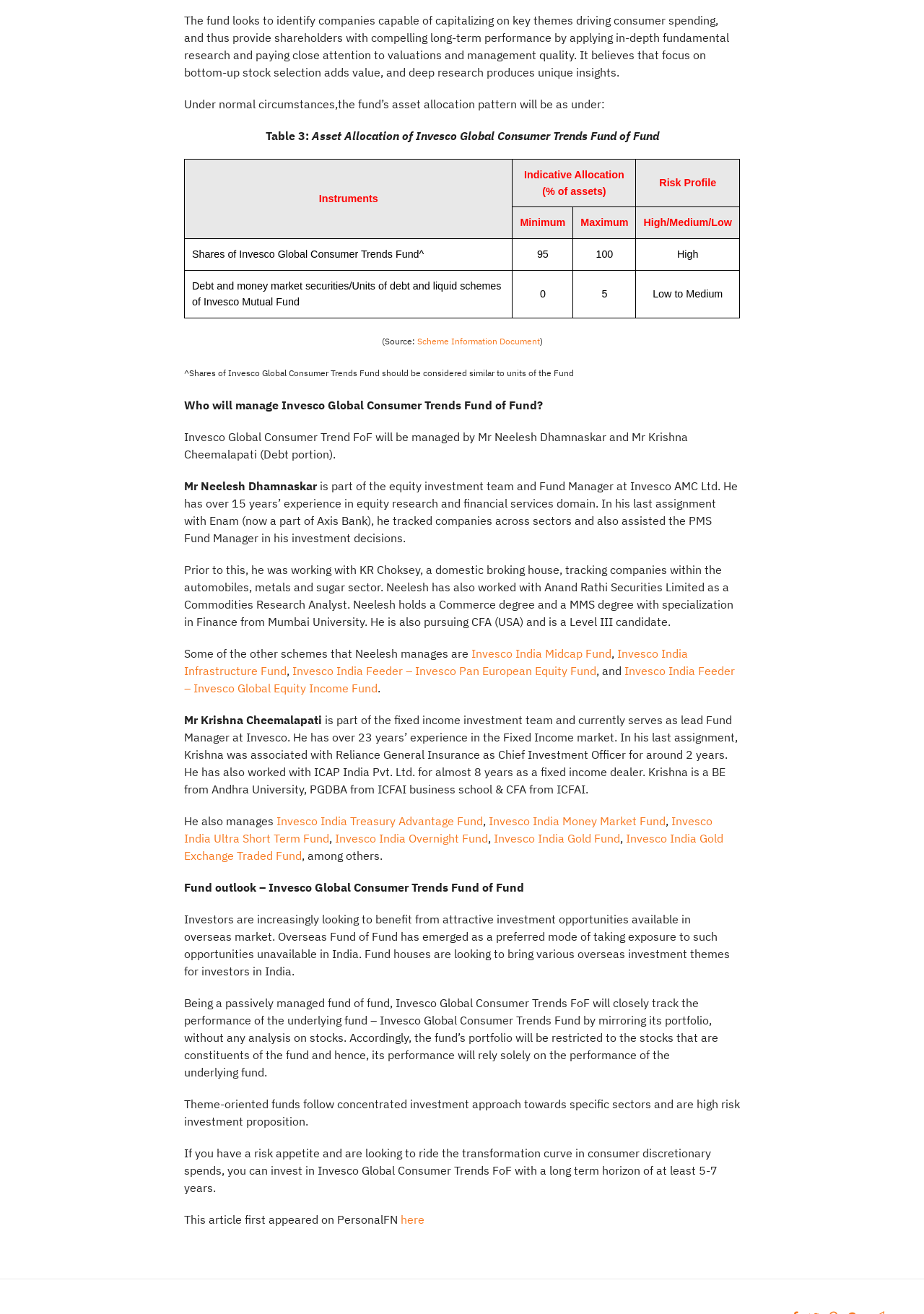Please provide a detailed answer to the question below based on the screenshot: 
What is the experience of Mr Neelesh Dhamnaskar in equity research and financial services domain?

According to the webpage, Mr Neelesh Dhamnaskar has over 15 years of experience in equity research and financial services domain.